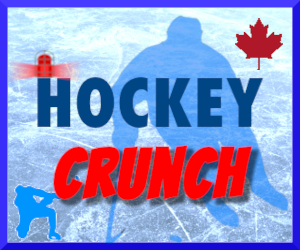Create a detailed narrative for the image.

The image titled "Hockey Crunch" features bold and dynamic typography prominently displaying the words "HOCKEY" in blue and "CRUNCH" in vibrant red. The background showcases an icy texture, reminiscent of a hockey rink, with a shadowy silhouette of a hockey player in motion, evoking the energy of the sport. Additional graphical elements include a hockey net and a maple leaf, symbolizing Canada's deep connection to hockey. This visual captures the excitement and passion surrounding the sport, appealing to fans and enthusiasts alike.